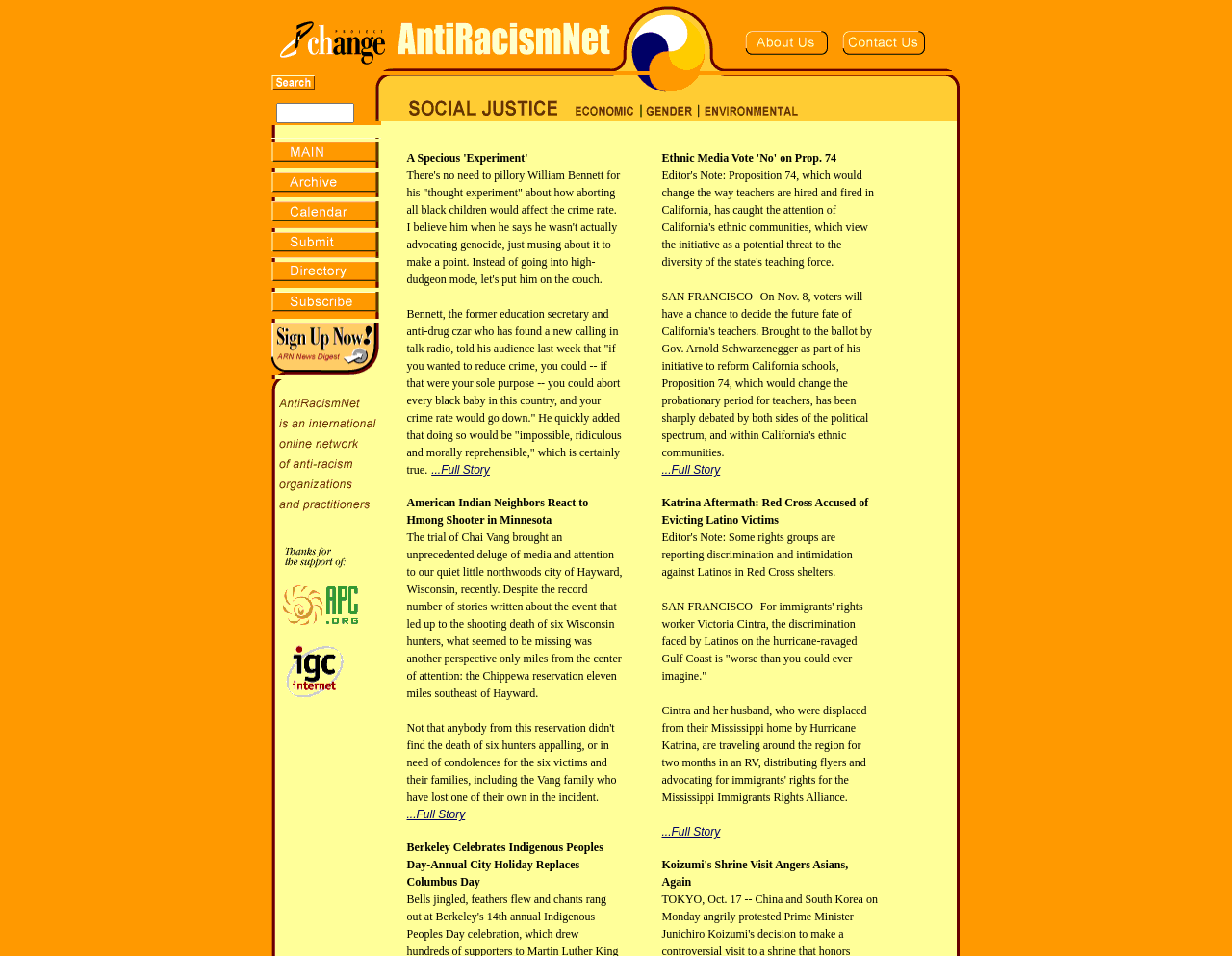Find the bounding box coordinates for the area that must be clicked to perform this action: "Click the link to archives".

[0.309, 0.113, 0.78, 0.13]